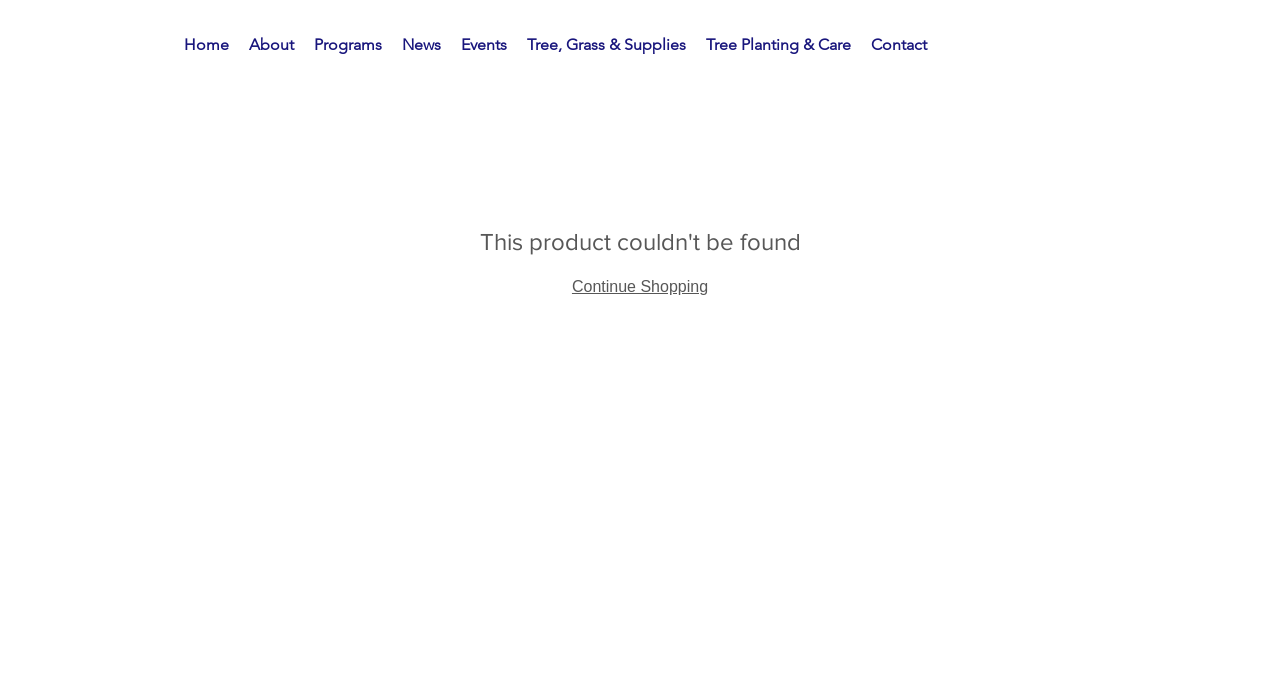Provide the bounding box coordinates of the area you need to click to execute the following instruction: "continue shopping".

[0.447, 0.402, 0.553, 0.426]